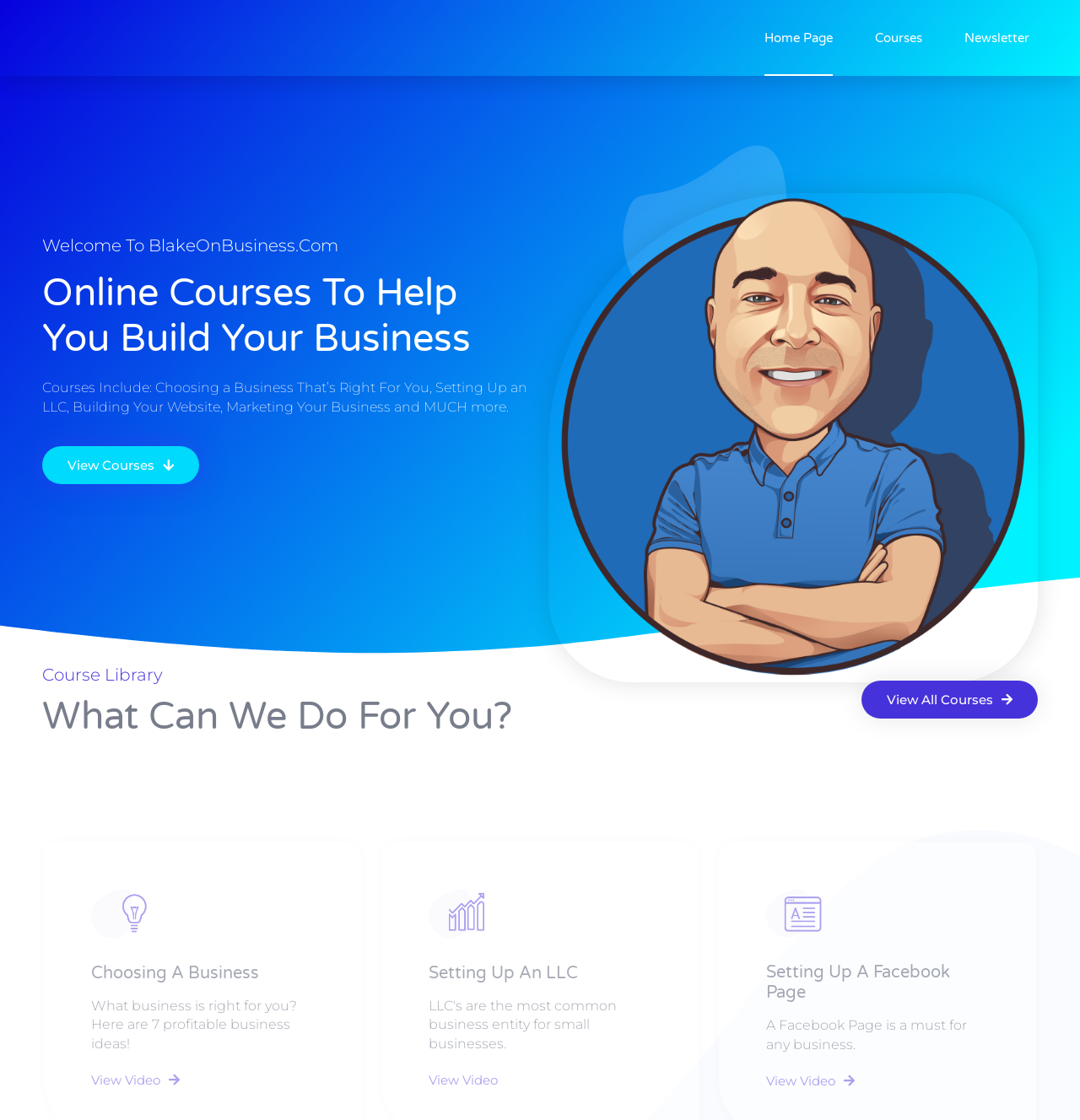Use a single word or phrase to respond to the question:
What is the purpose of the webpage?

To promote online courses